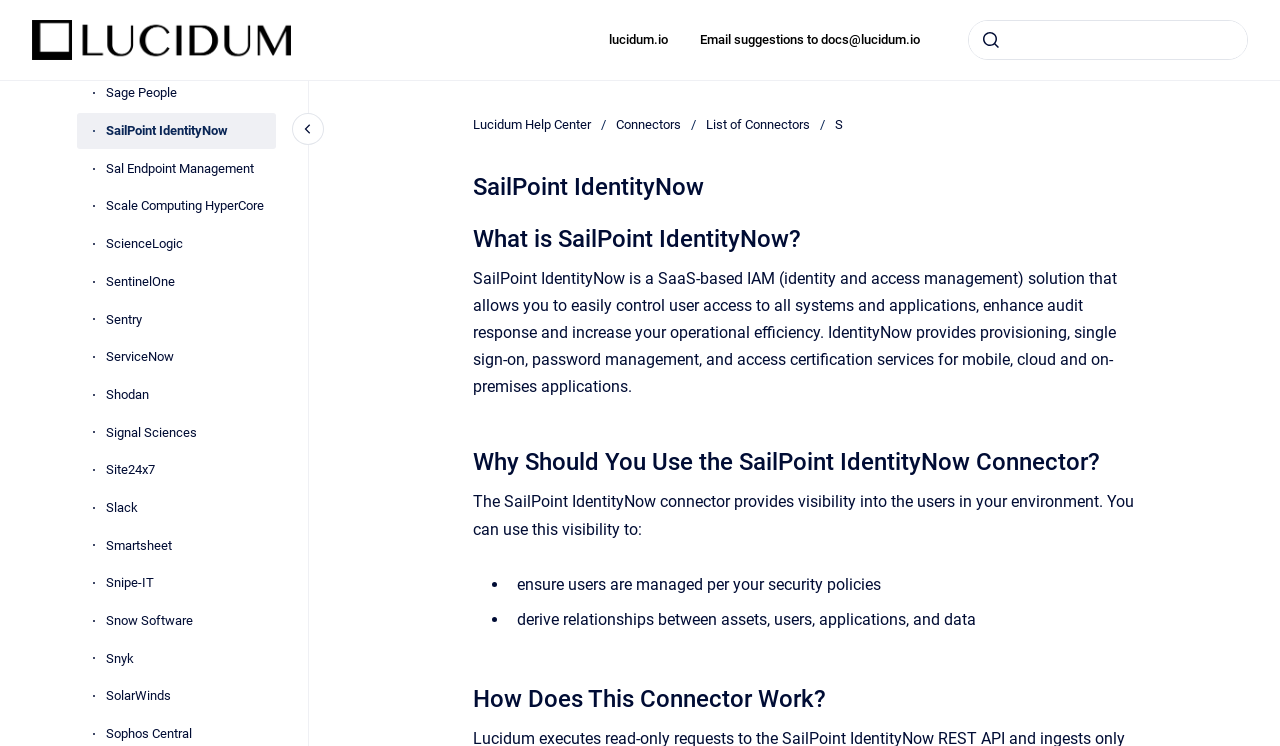Find the bounding box coordinates for the UI element that matches this description: "Go to homepage".

[0.025, 0.027, 0.227, 0.08]